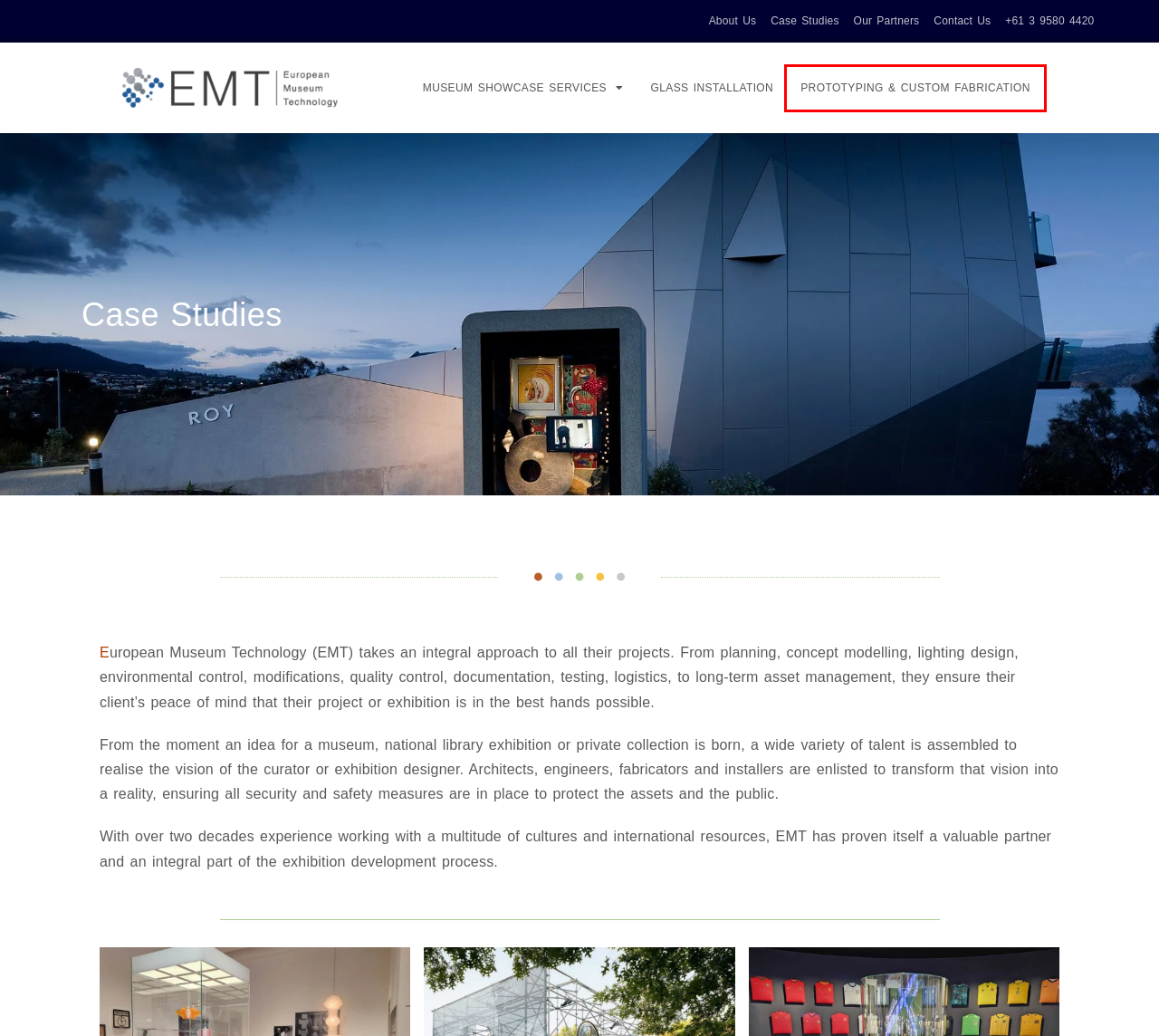Review the screenshot of a webpage that includes a red bounding box. Choose the most suitable webpage description that matches the new webpage after clicking the element within the red bounding box. Here are the candidates:
A. Museum Showcase air exchange testing
B. Museum Showcase Glass Installation
C. Contact
D. Our Partners
E. Engineering Prototyping and Fabrication
F. Our Team
G. Asian Civilization Museum
H. Trophy Showcase for FIFA 2023 Women's World Cup Final

E